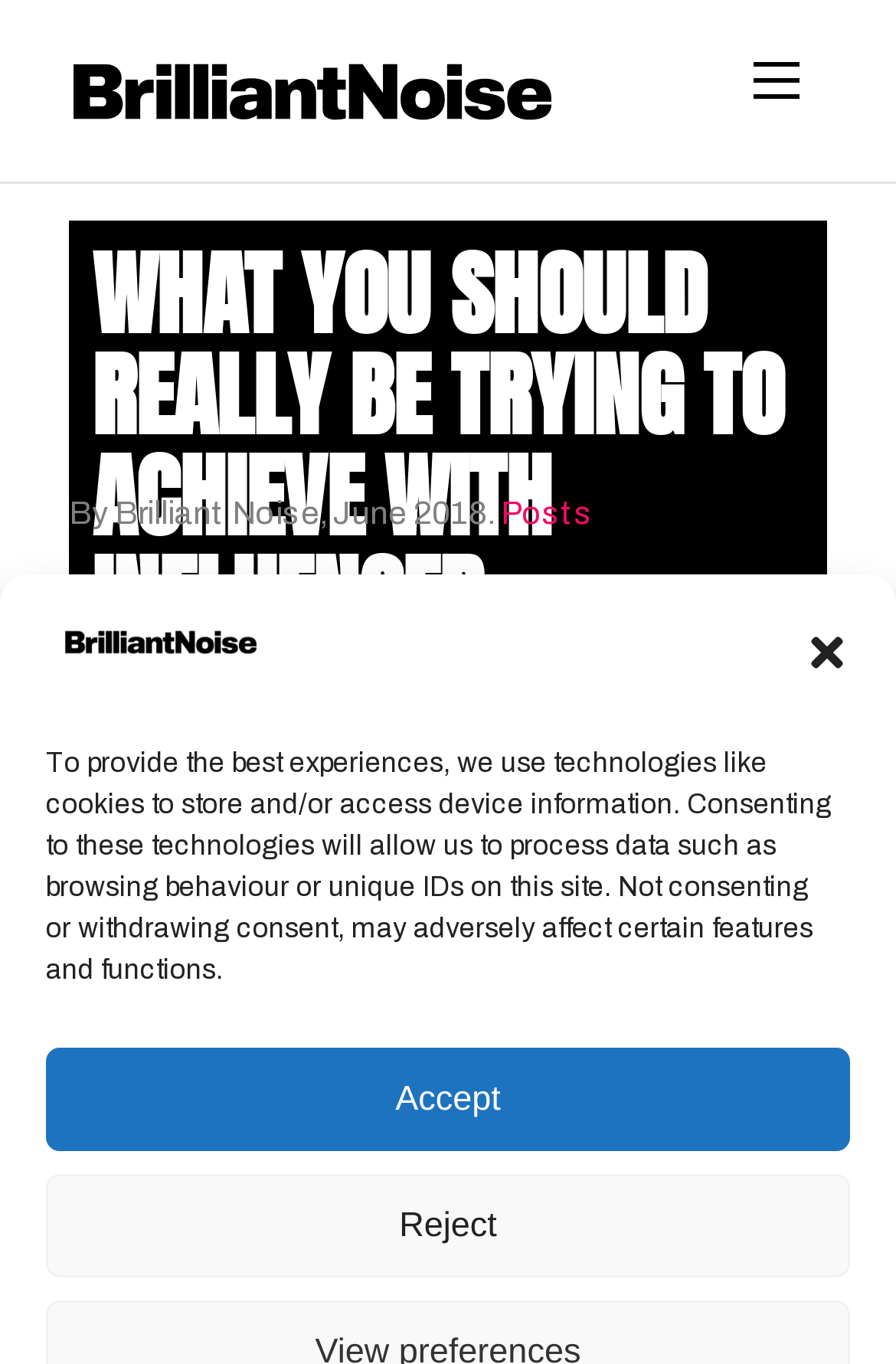Identify and provide the title of the webpage.

WHAT YOU SHOULD REALLY BE TRYING TO ACHIEVE WITH INFLUENCER MARKETING